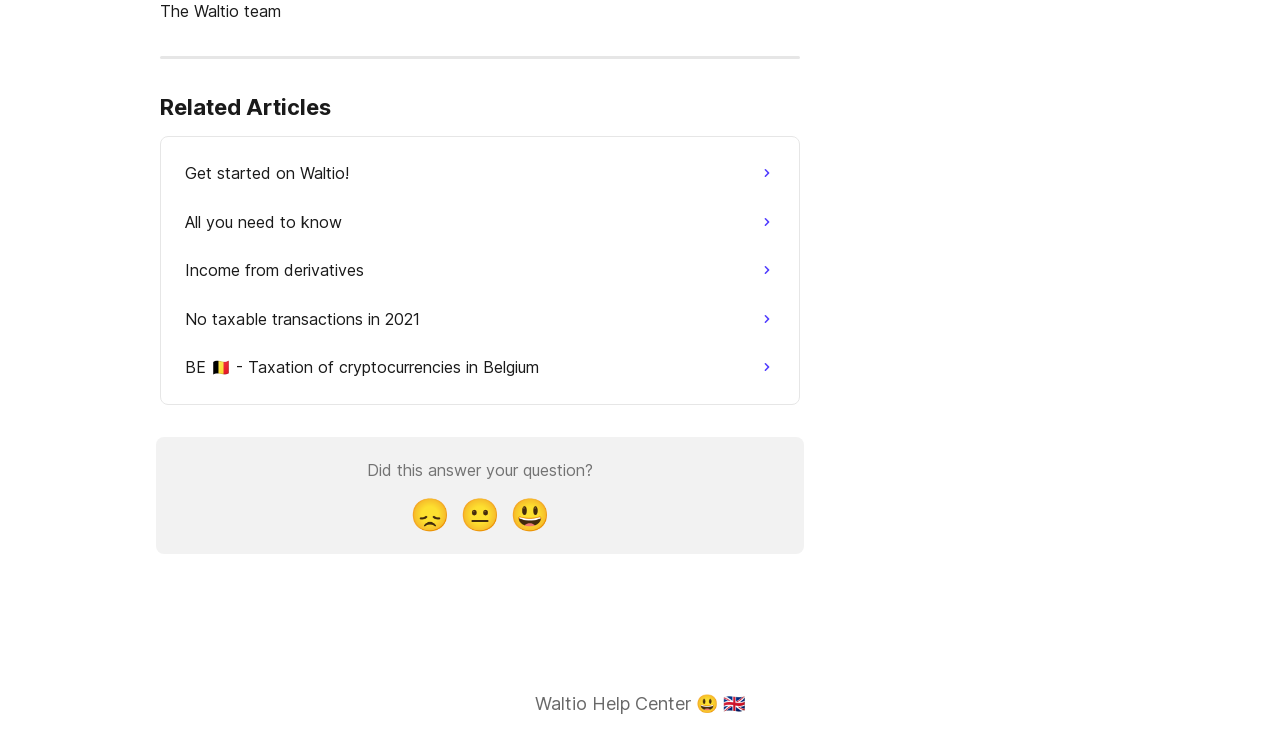Determine the bounding box of the UI element mentioned here: "Inquisition". The coordinates must be in the format [left, top, right, bottom] with values ranging from 0 to 1.

None